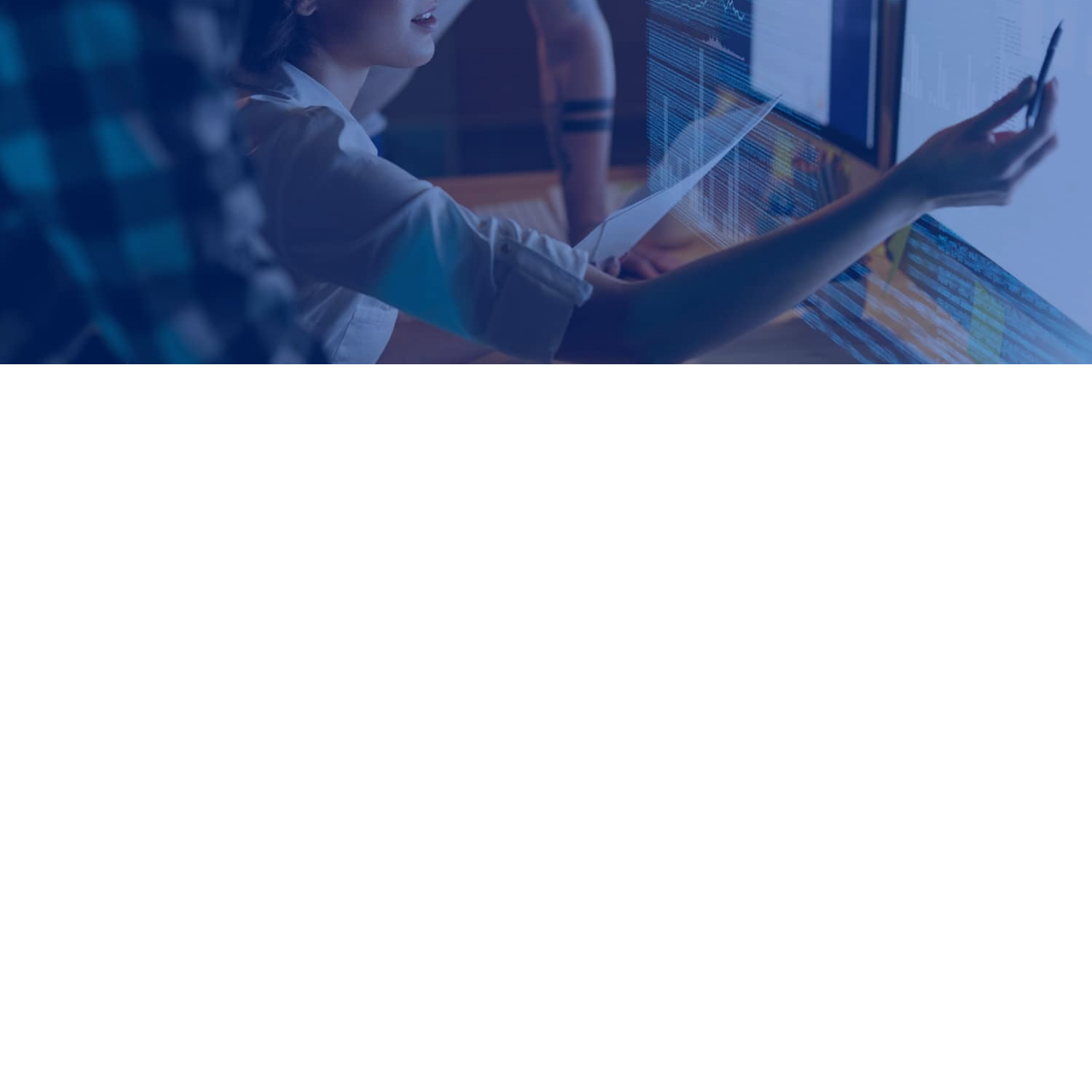What benefits does the image highlight?
Inspect the image within the red bounding box and respond with a detailed answer, leveraging all visible details.

The image titled 'Benefits of Software Testing Services' visually encapsulates the key advantages associated with software testing, including improved software quality, enhanced user satisfaction, and reduced long-term costs, which are the benefits that the image is intended to highlight.